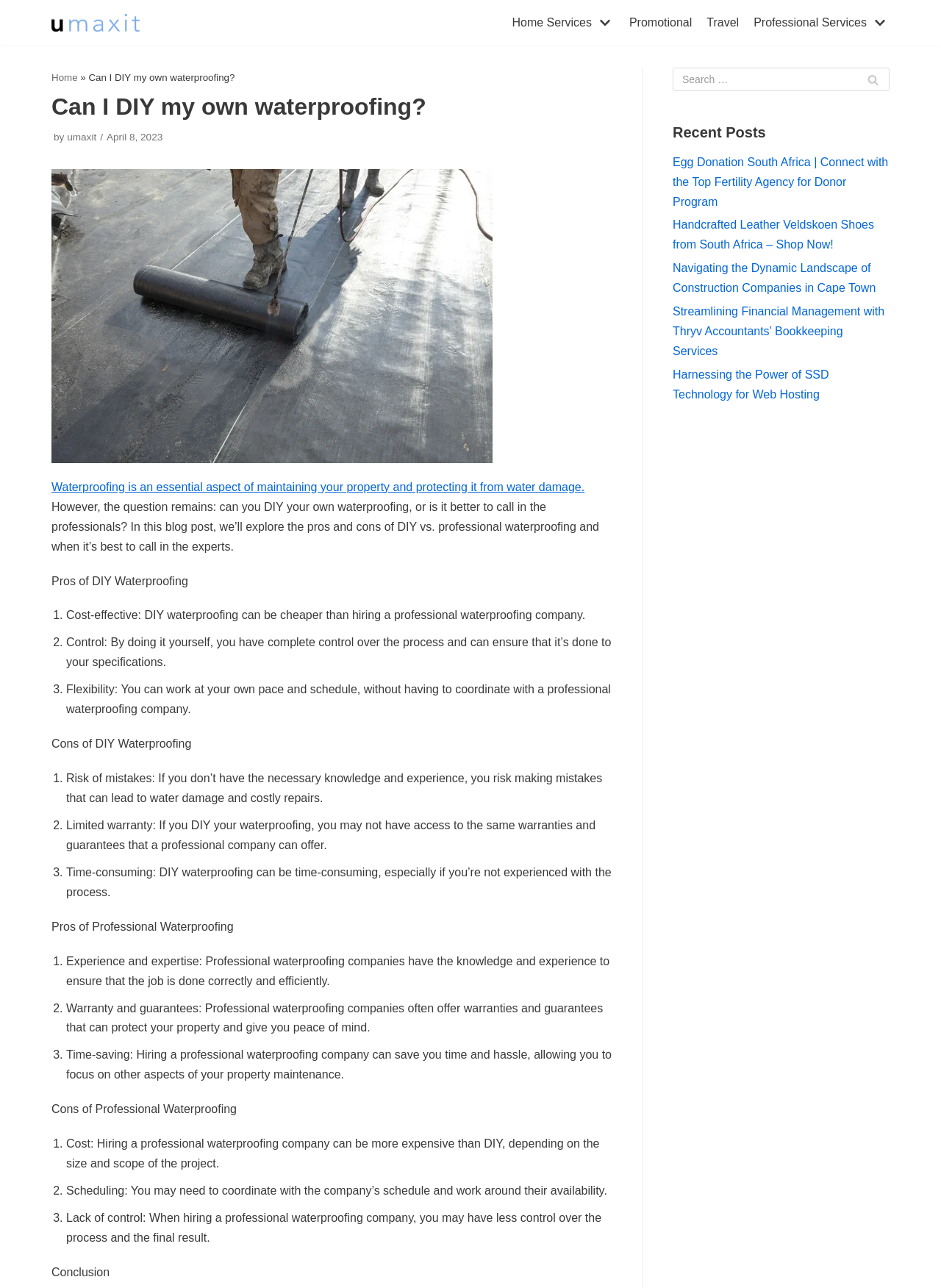Please specify the bounding box coordinates of the clickable section necessary to execute the following command: "Read the 'Can I DIY my own waterproofing?' article".

[0.055, 0.373, 0.621, 0.383]